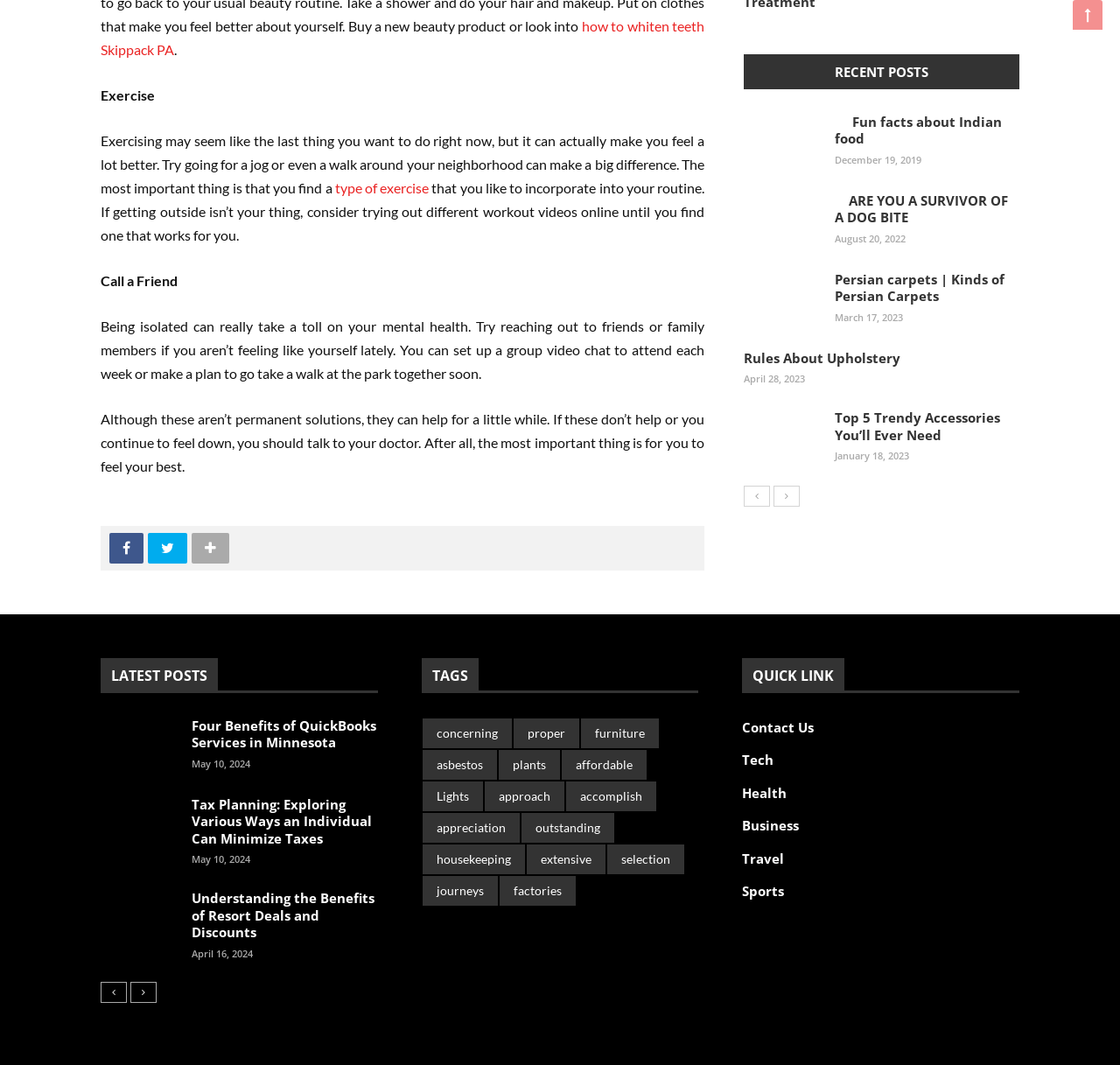Determine the bounding box coordinates of the clickable element to achieve the following action: 'Click on the 'how to whiten teeth Skippack PA' link'. Provide the coordinates as four float values between 0 and 1, formatted as [left, top, right, bottom].

[0.09, 0.016, 0.629, 0.054]